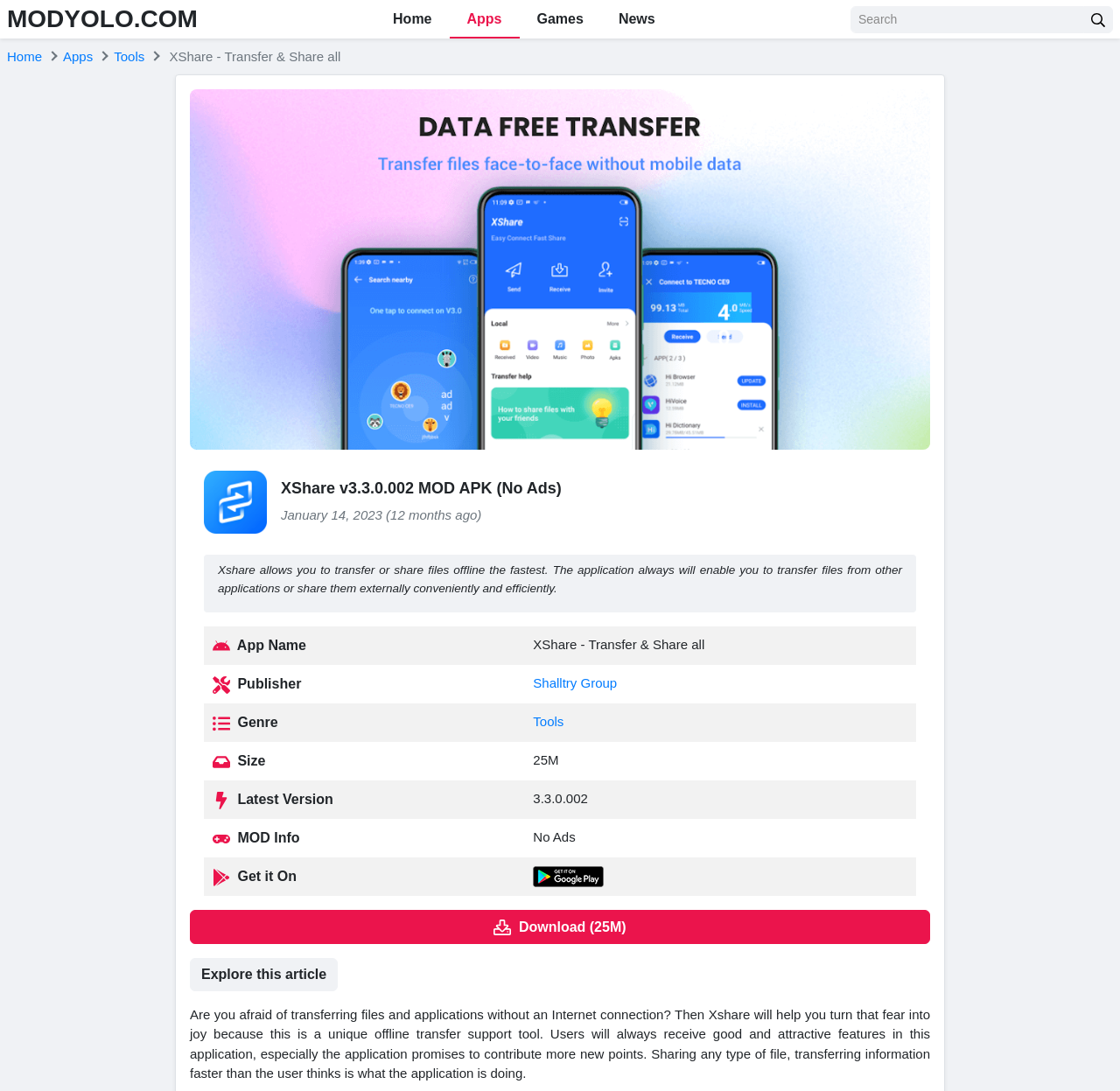Please determine the bounding box coordinates of the area that needs to be clicked to complete this task: 'Go to Home page'. The coordinates must be four float numbers between 0 and 1, formatted as [left, top, right, bottom].

[0.335, 0.0, 0.401, 0.035]